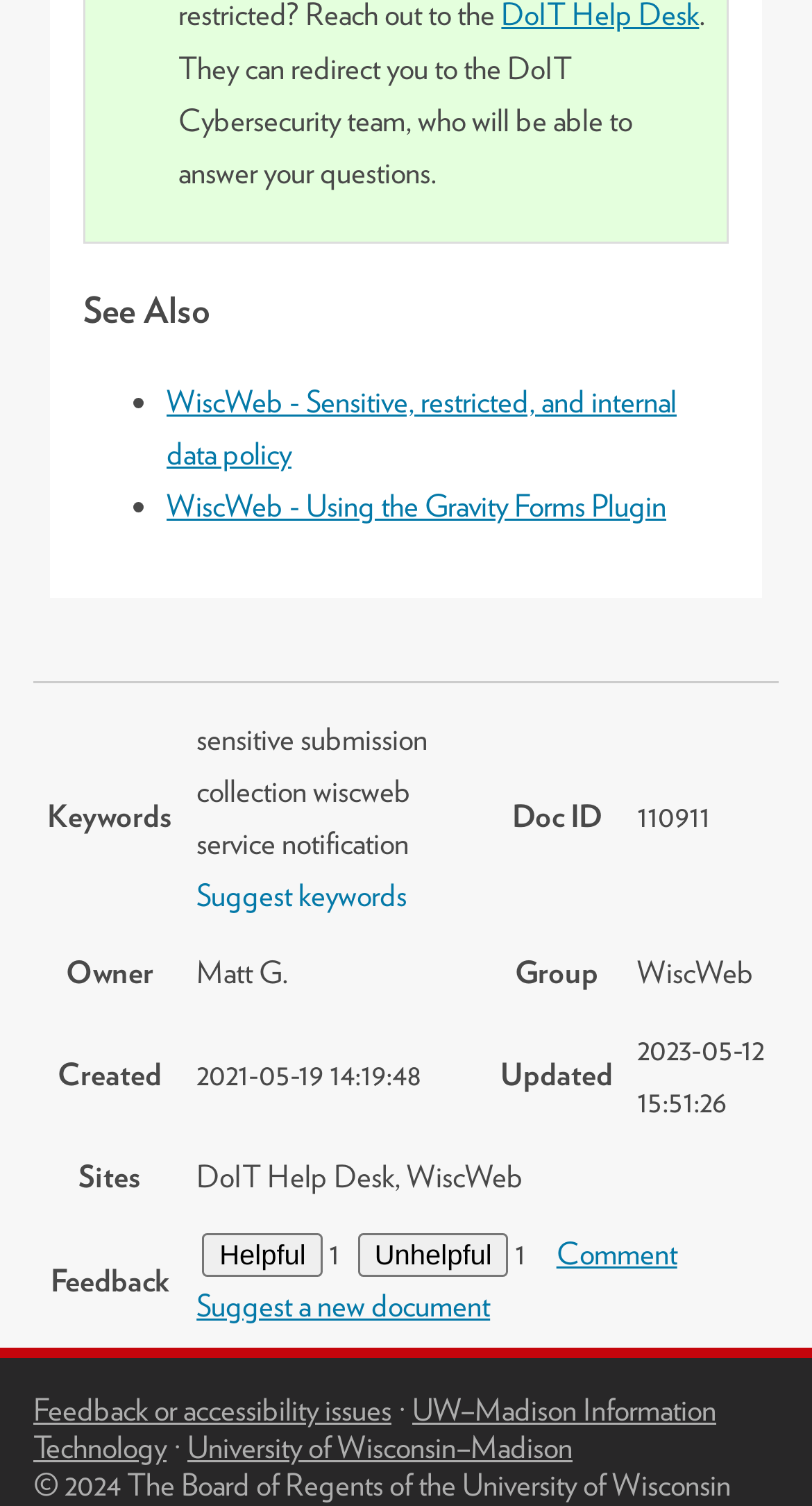Specify the bounding box coordinates of the element's area that should be clicked to execute the given instruction: "Click on the link to suggest keywords". The coordinates should be four float numbers between 0 and 1, i.e., [left, top, right, bottom].

[0.242, 0.582, 0.501, 0.607]